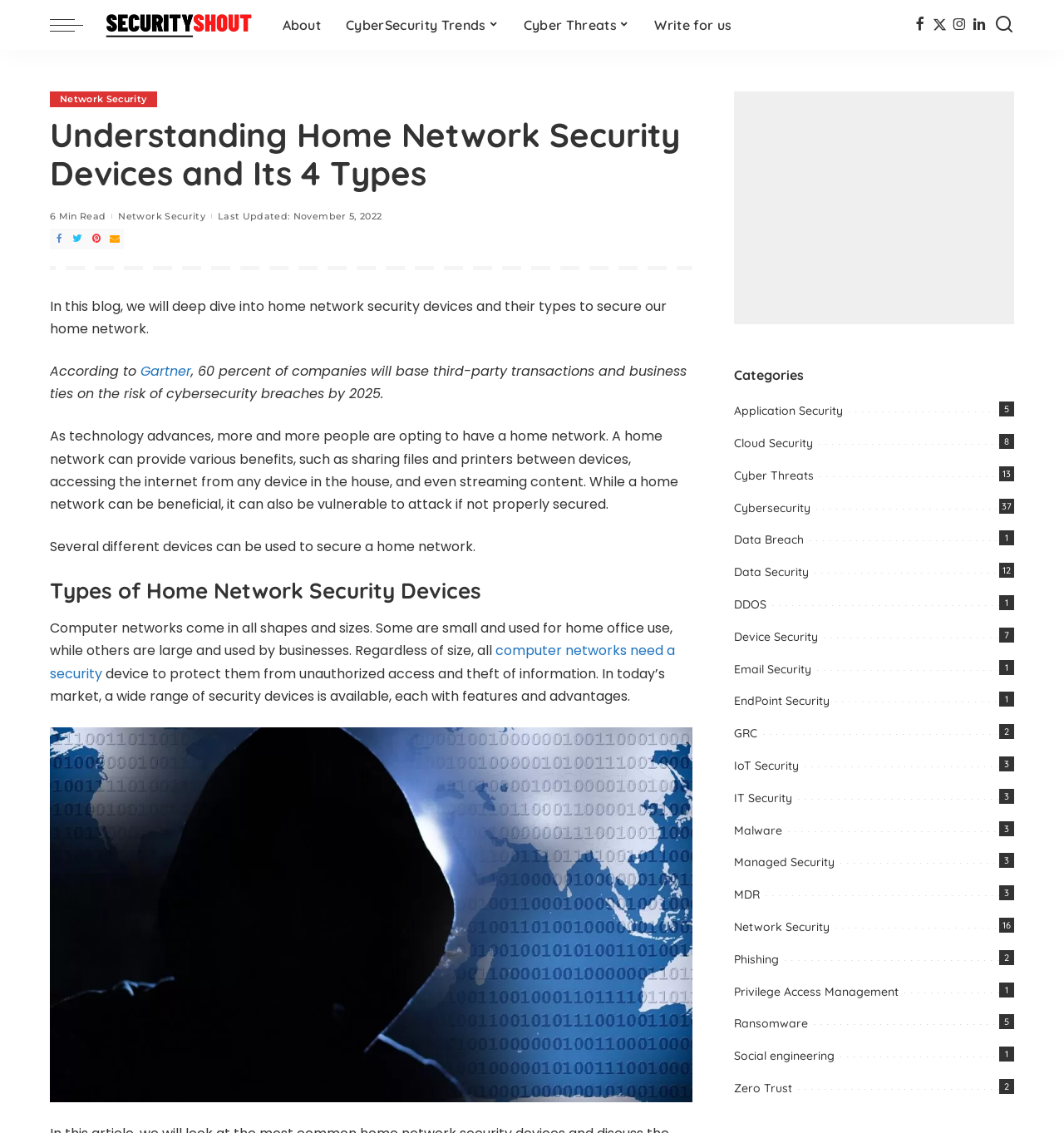Please indicate the bounding box coordinates for the clickable area to complete the following task: "Click the Post Comment button". The coordinates should be specified as four float numbers between 0 and 1, i.e., [left, top, right, bottom].

None